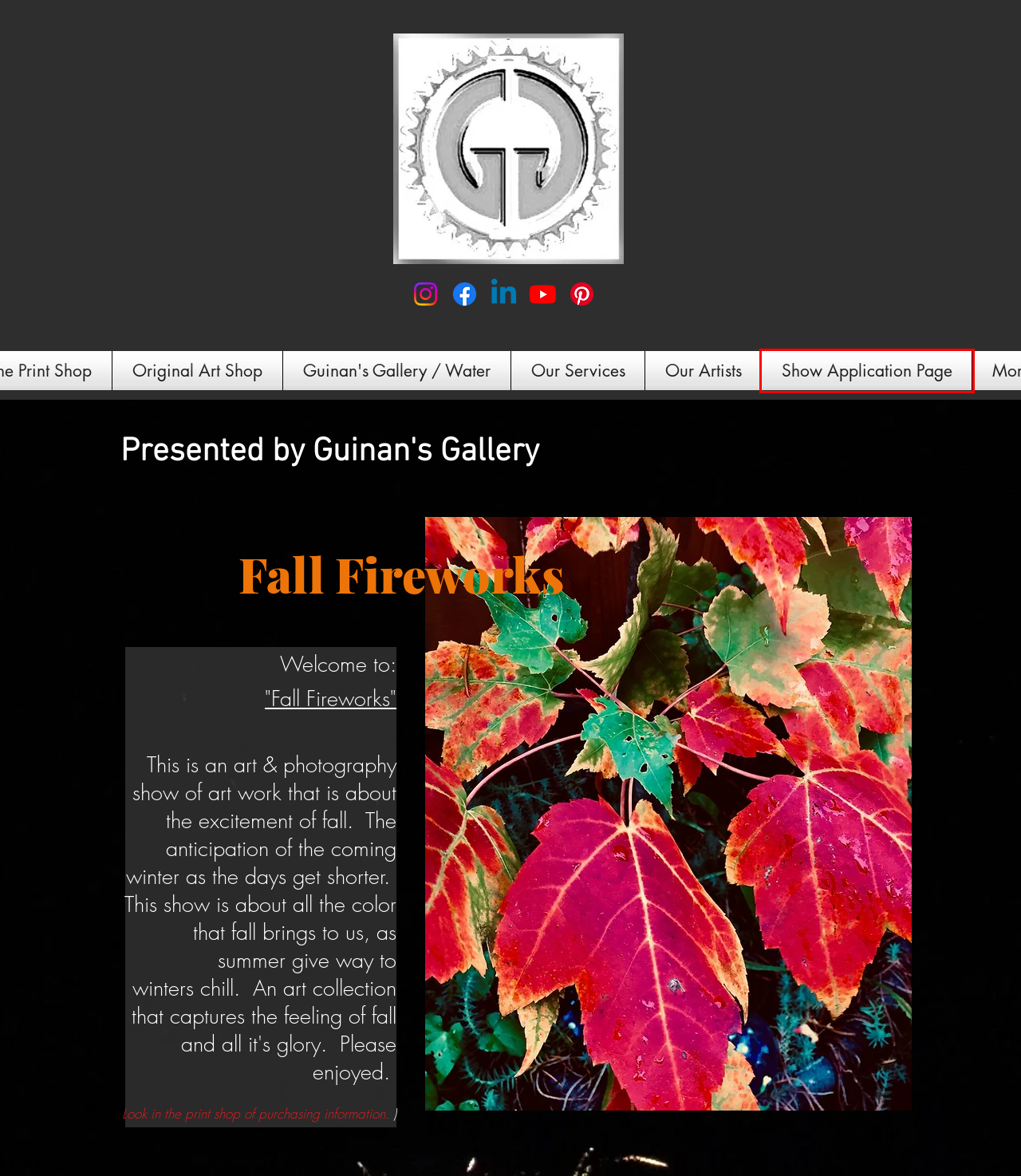You are provided with a screenshot of a webpage containing a red rectangle bounding box. Identify the webpage description that best matches the new webpage after the element in the bounding box is clicked. Here are the potential descriptions:
A. Photography Prints For Sale | Guinan's Gallery | Portland
B. Our Artists | Guinan’s Gallery
C. contrast | The Print Shop
D. Original Art Work Shop | Guinan's Gallery | Portland
E. Show Application Page | Guinan's Gallery | Portland
F. in the morning | The Print Shop
G. with a friend | The Print Shop
H. Our Services | Guinan’s Gallery

E